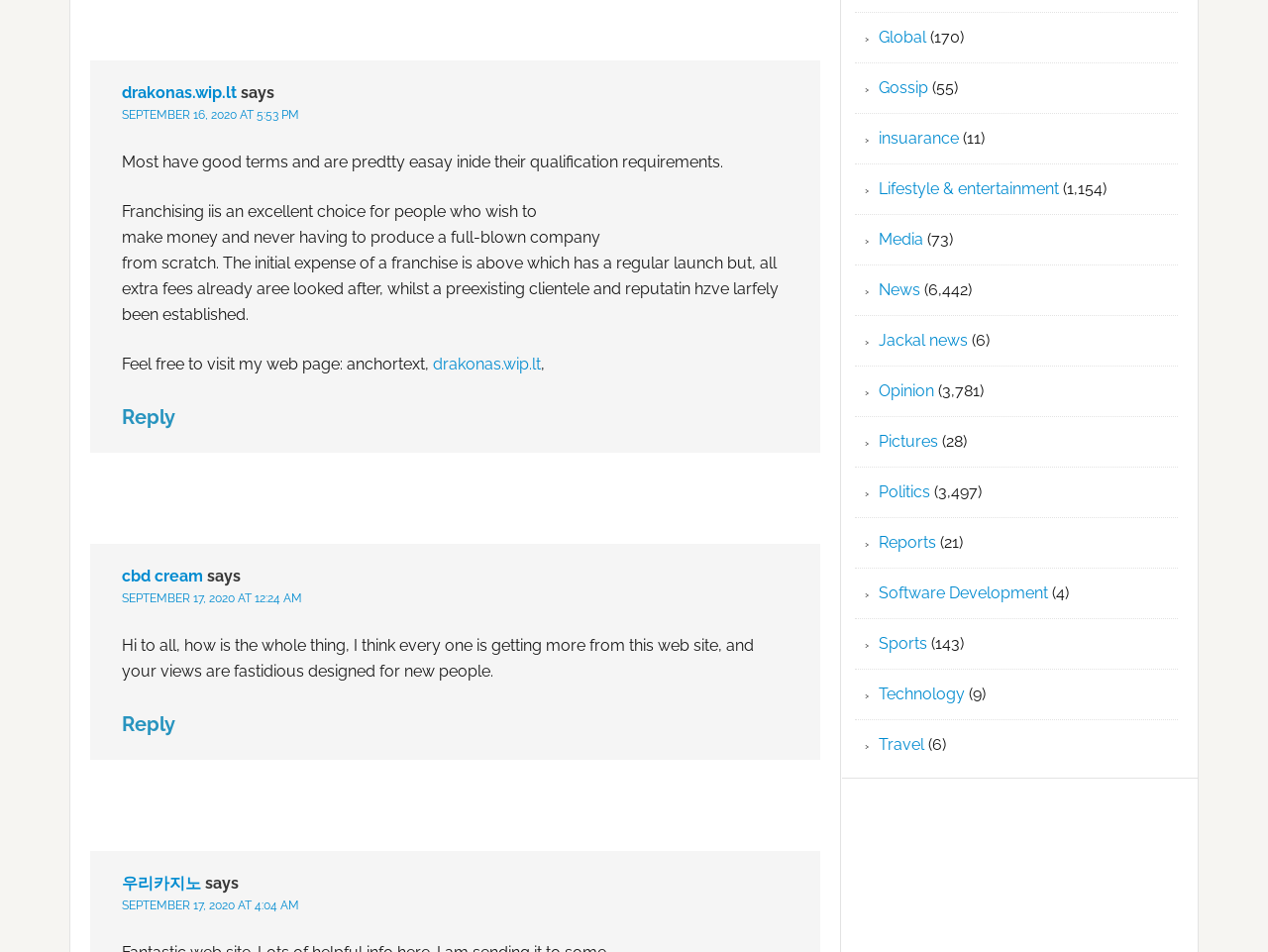Identify the bounding box for the UI element that is described as follows: "Lifestyle & entertainment".

[0.693, 0.189, 0.835, 0.209]